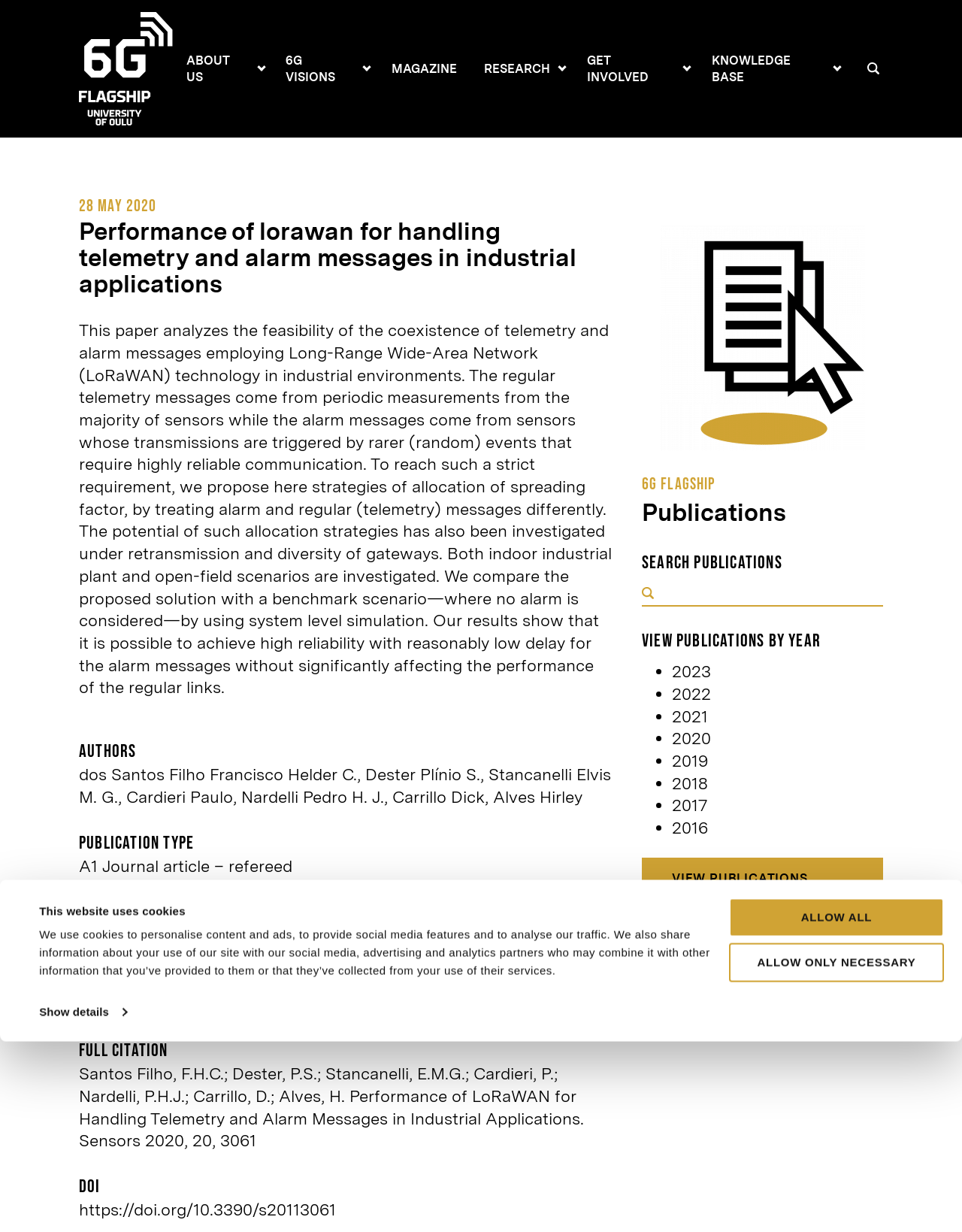What is the name of the flagship?
Use the screenshot to answer the question with a single word or phrase.

6G Flagship